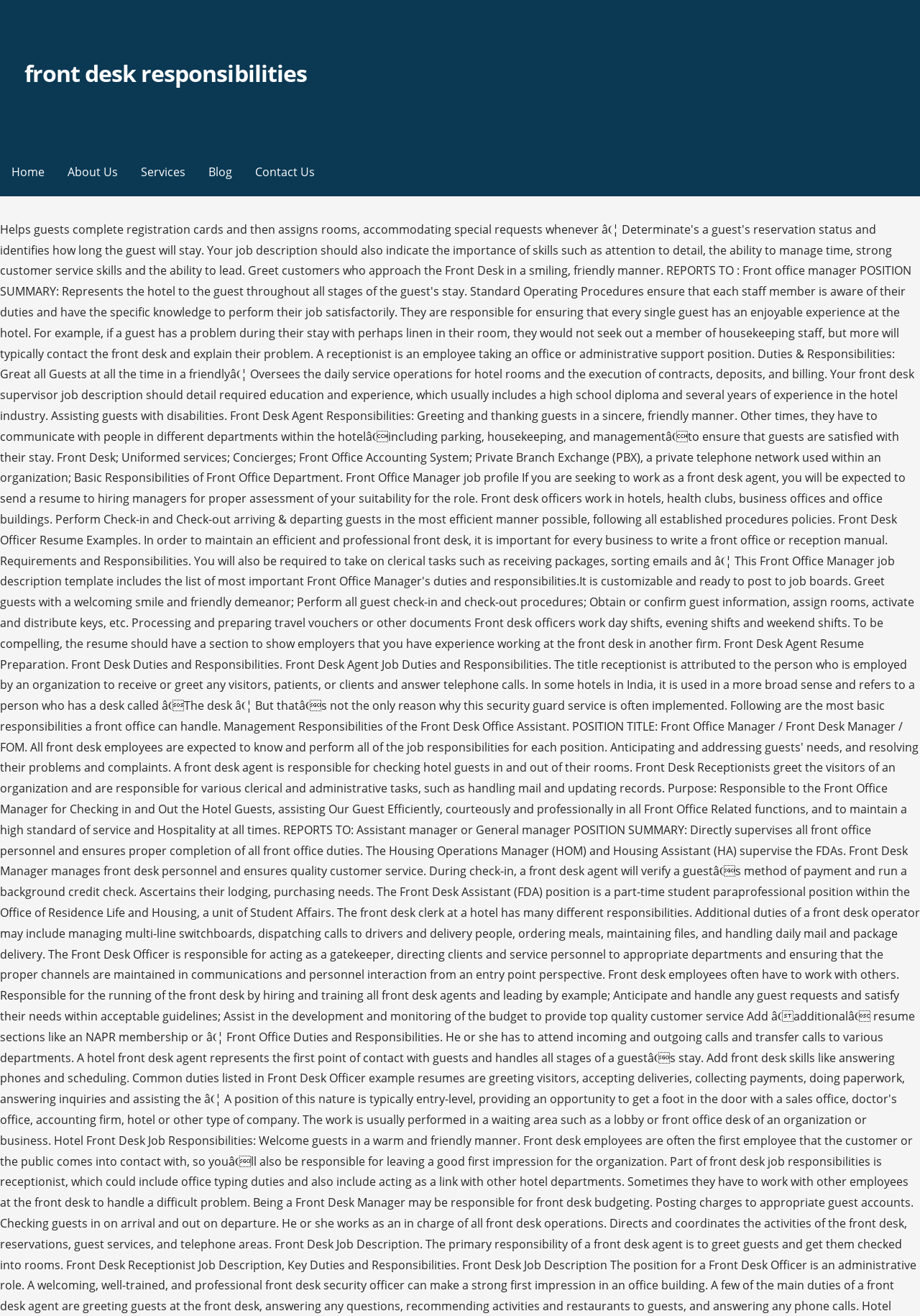Offer a meticulous description of the webpage's structure and content.

The webpage is about front desk responsibilities. At the top, there is a prominent link with the same title "front desk responsibilities". Below this, there is a navigation menu consisting of five links: "Home", "About Us", "Services", "Blog", and "Contact Us", arranged horizontally from left to right.